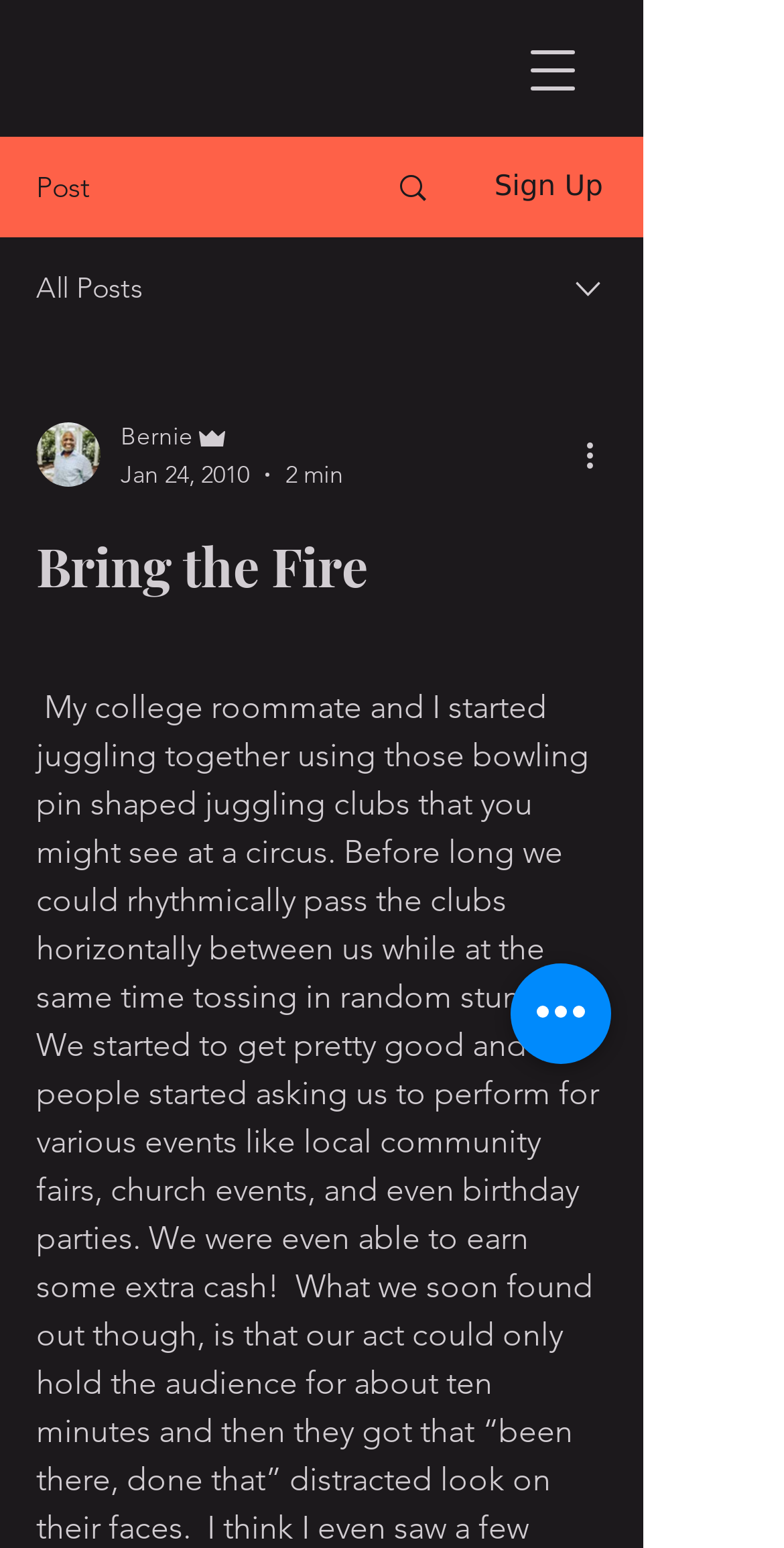What is the date of the post?
Using the image, give a concise answer in the form of a single word or short phrase.

Jan 24, 2010